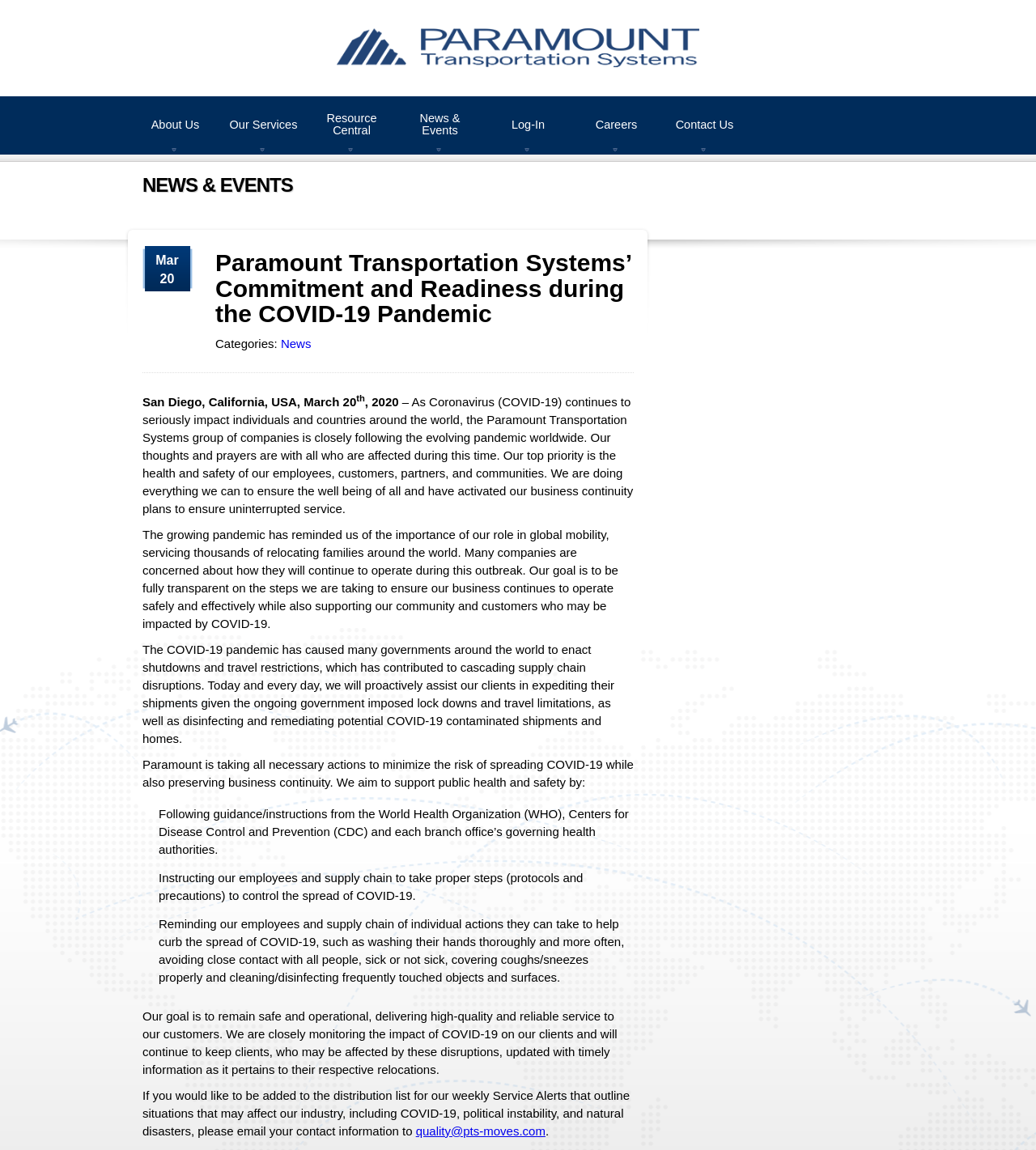Please give a concise answer to this question using a single word or phrase: 
How can customers receive updates on service alerts?

By emailing quality@pts-moves.com